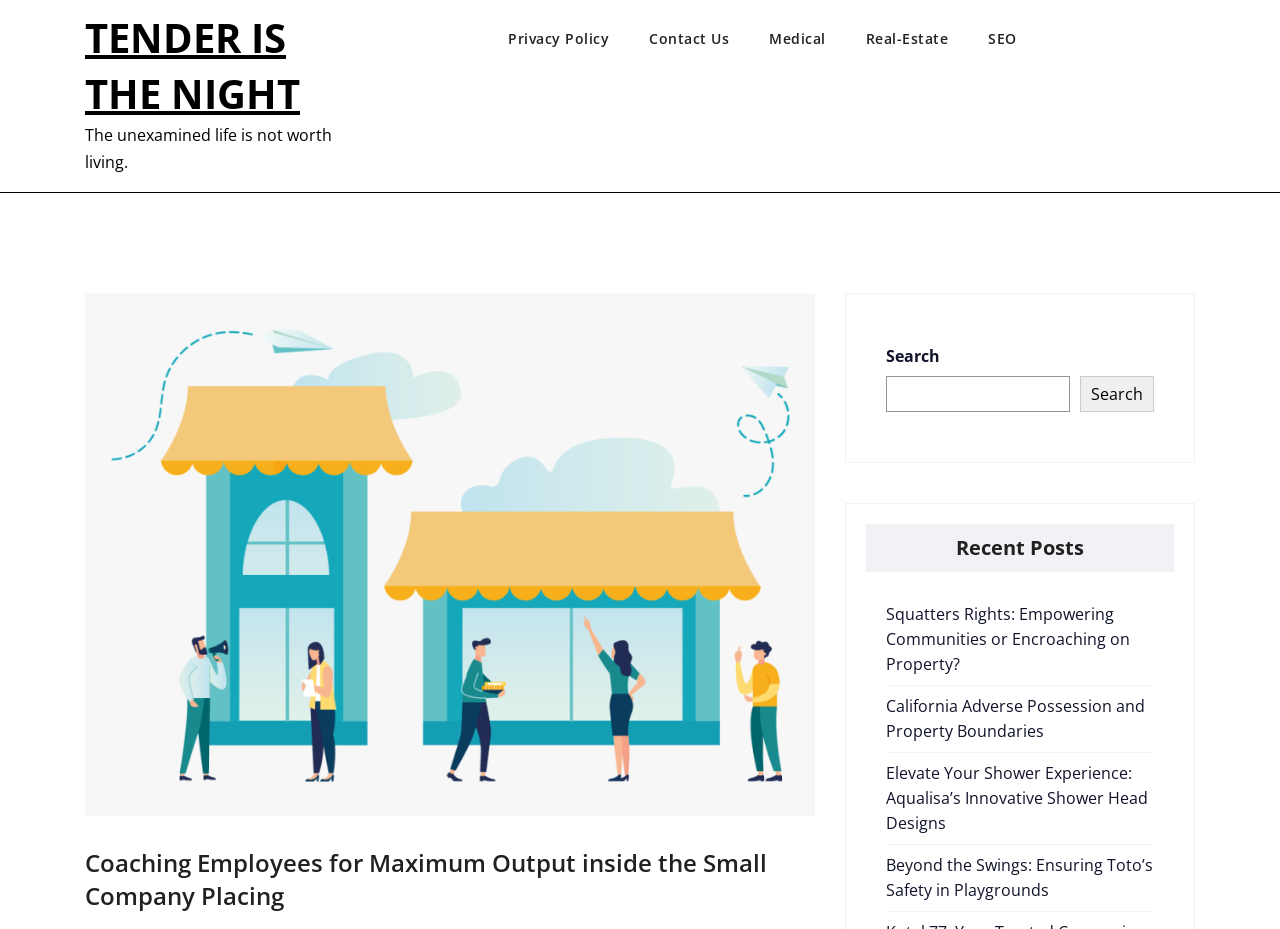Find the bounding box coordinates of the area that needs to be clicked in order to achieve the following instruction: "Write to the Ministry of Foreign Affairs". The coordinates should be specified as four float numbers between 0 and 1, i.e., [left, top, right, bottom].

None